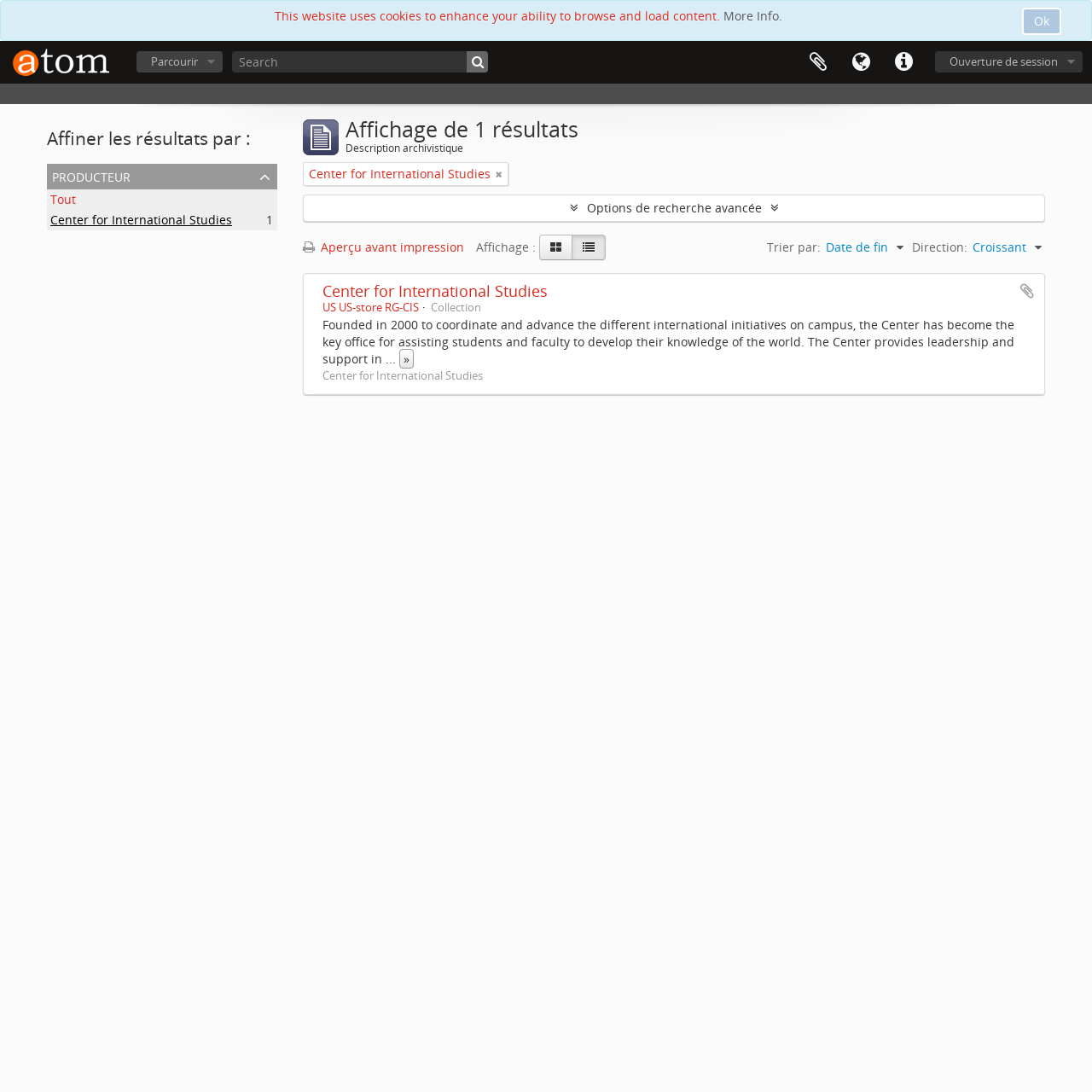Can you specify the bounding box coordinates for the region that should be clicked to fulfill this instruction: "Filter results by producteur".

[0.043, 0.15, 0.254, 0.173]